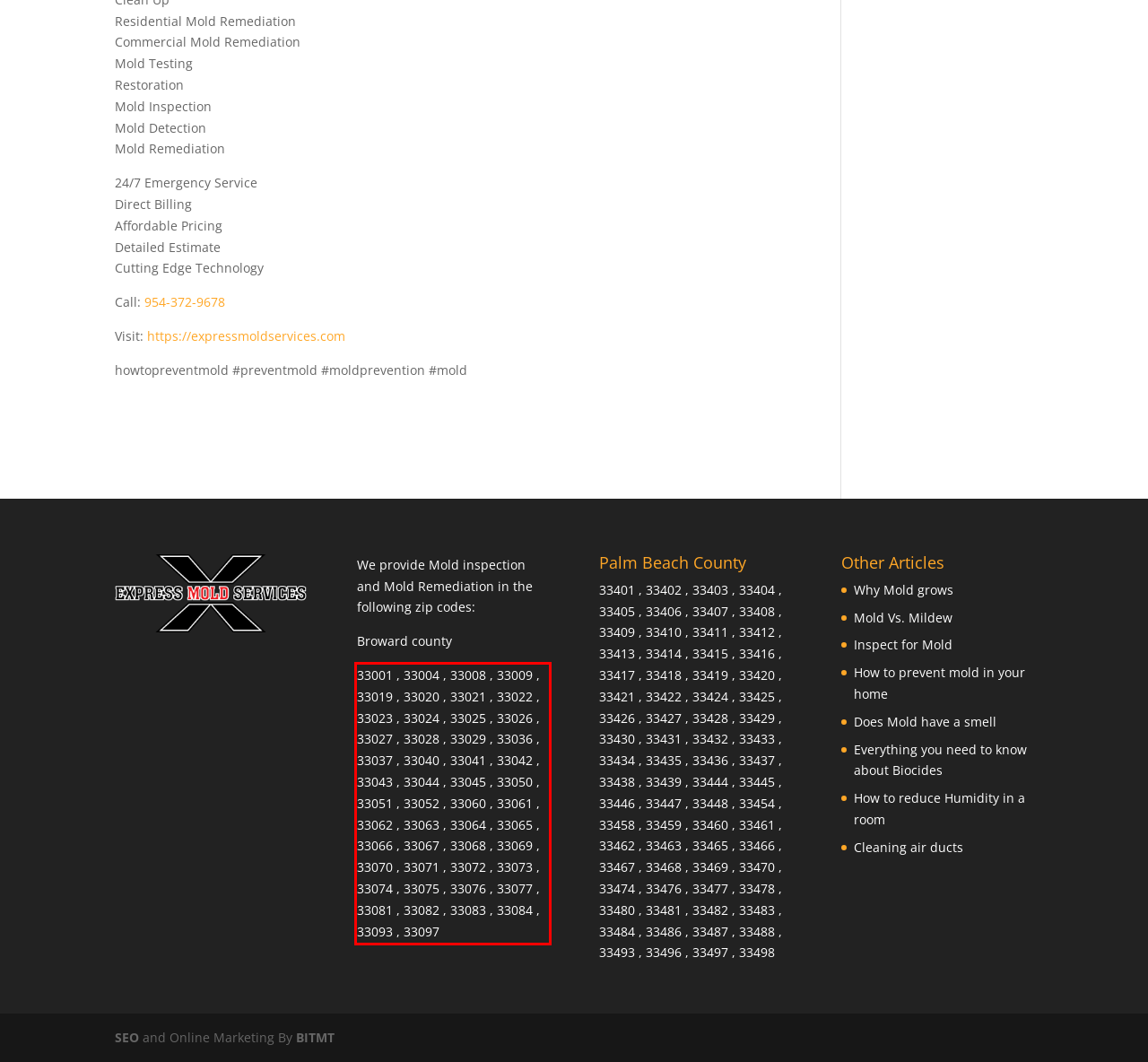From the screenshot of the webpage, locate the red bounding box and extract the text contained within that area.

33001 , 33004 , 33008 , 33009 , 33019 , 33020 , 33021 , 33022 , 33023 , 33024 , 33025 , 33026 , 33027 , 33028 , 33029 , 33036 , 33037 , 33040 , 33041 , 33042 , 33043 , 33044 , 33045 , 33050 , 33051 , 33052 , 33060 , 33061 , 33062 , 33063 , 33064 , 33065 , 33066 , 33067 , 33068 , 33069 , 33070 , 33071 , 33072 , 33073 , 33074 , 33075 , 33076 , 33077 , 33081 , 33082 , 33083 , 33084 , 33093 , 33097